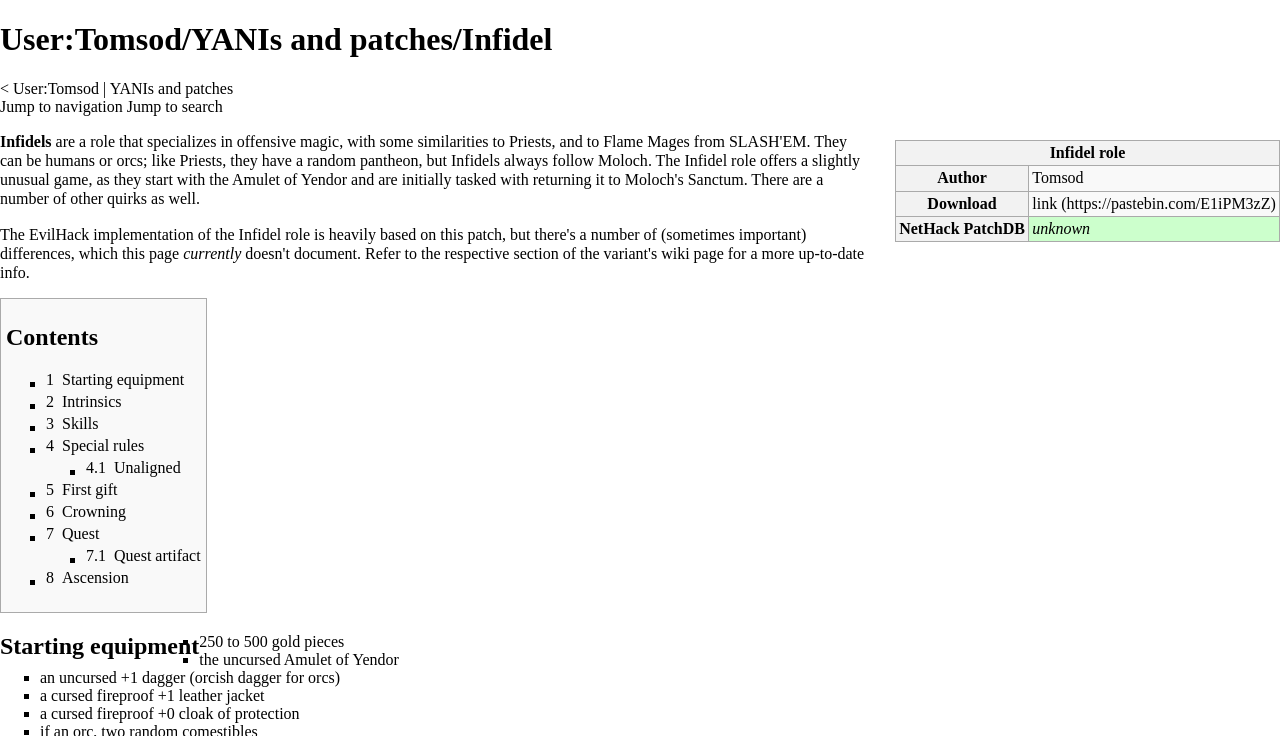Identify the bounding box coordinates of the section to be clicked to complete the task described by the following instruction: "Jump to navigation". The coordinates should be four float numbers between 0 and 1, formatted as [left, top, right, bottom].

[0.0, 0.133, 0.096, 0.156]